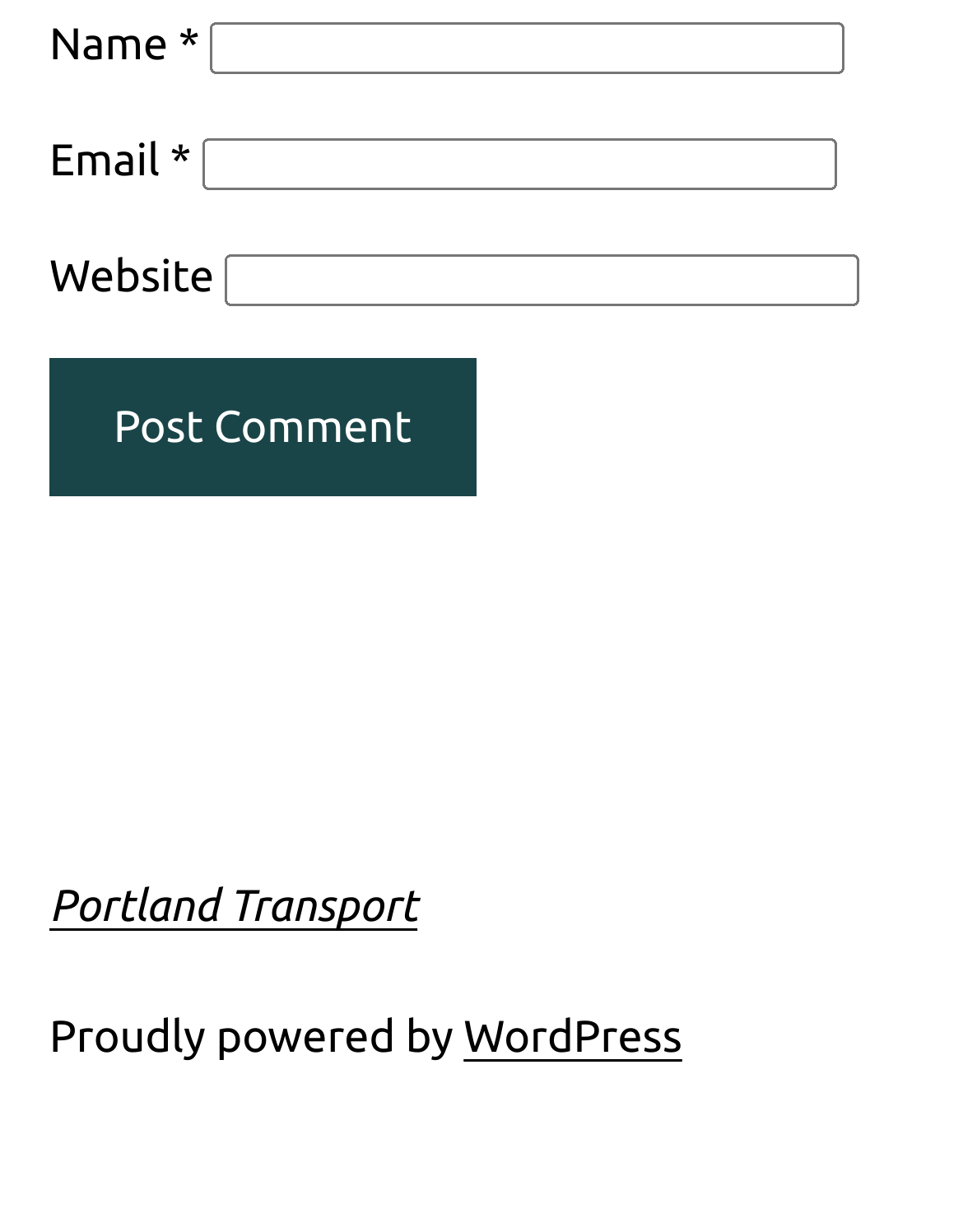Show the bounding box coordinates for the HTML element described as: "WordPress".

[0.481, 0.822, 0.708, 0.862]